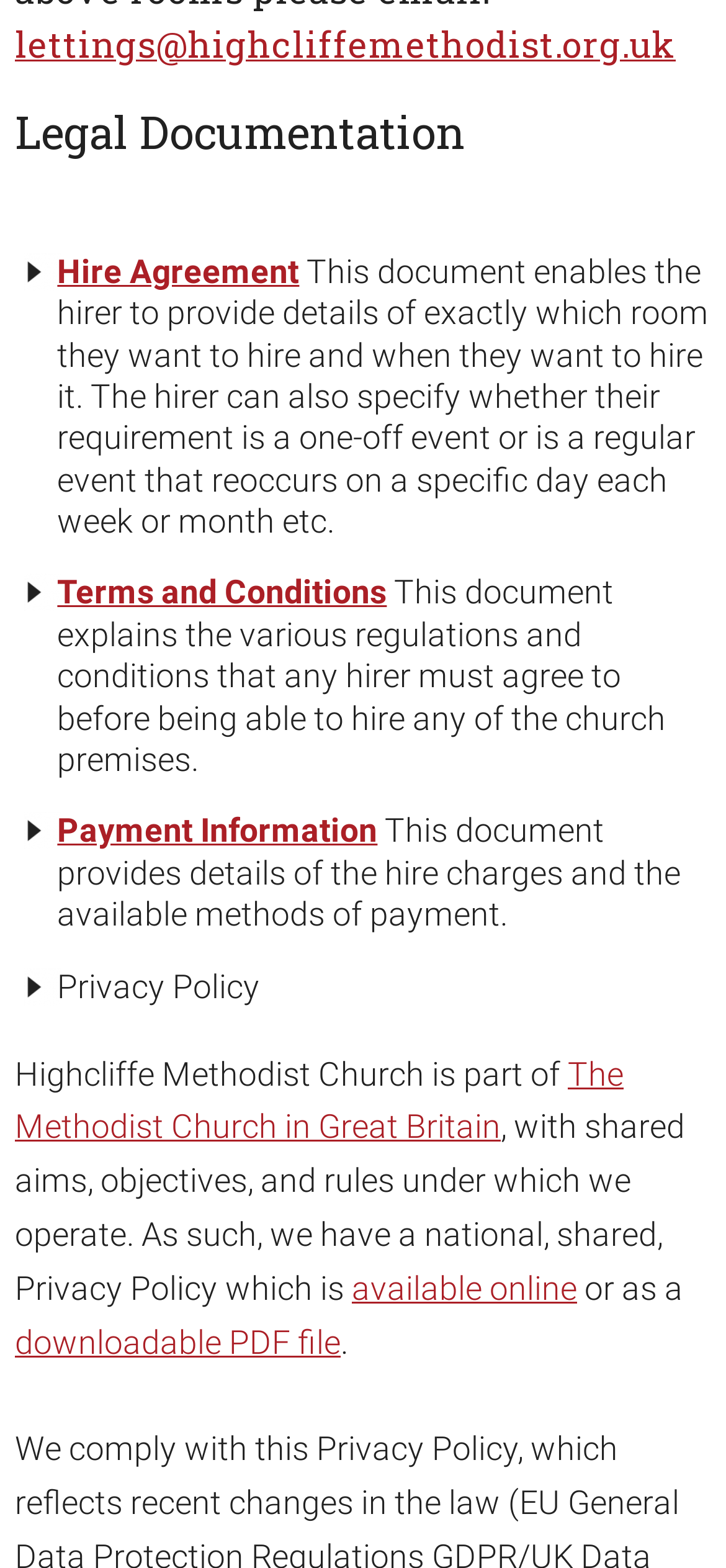What is the relationship between Highcliffe Methodist Church and The Methodist Church in Great Britain?
Based on the screenshot, give a detailed explanation to answer the question.

I found the relationship between Highcliffe Methodist Church and The Methodist Church in Great Britain by reading the static text element that says 'Highcliffe Methodist Church is part of The Methodist Church in Great Britain'.